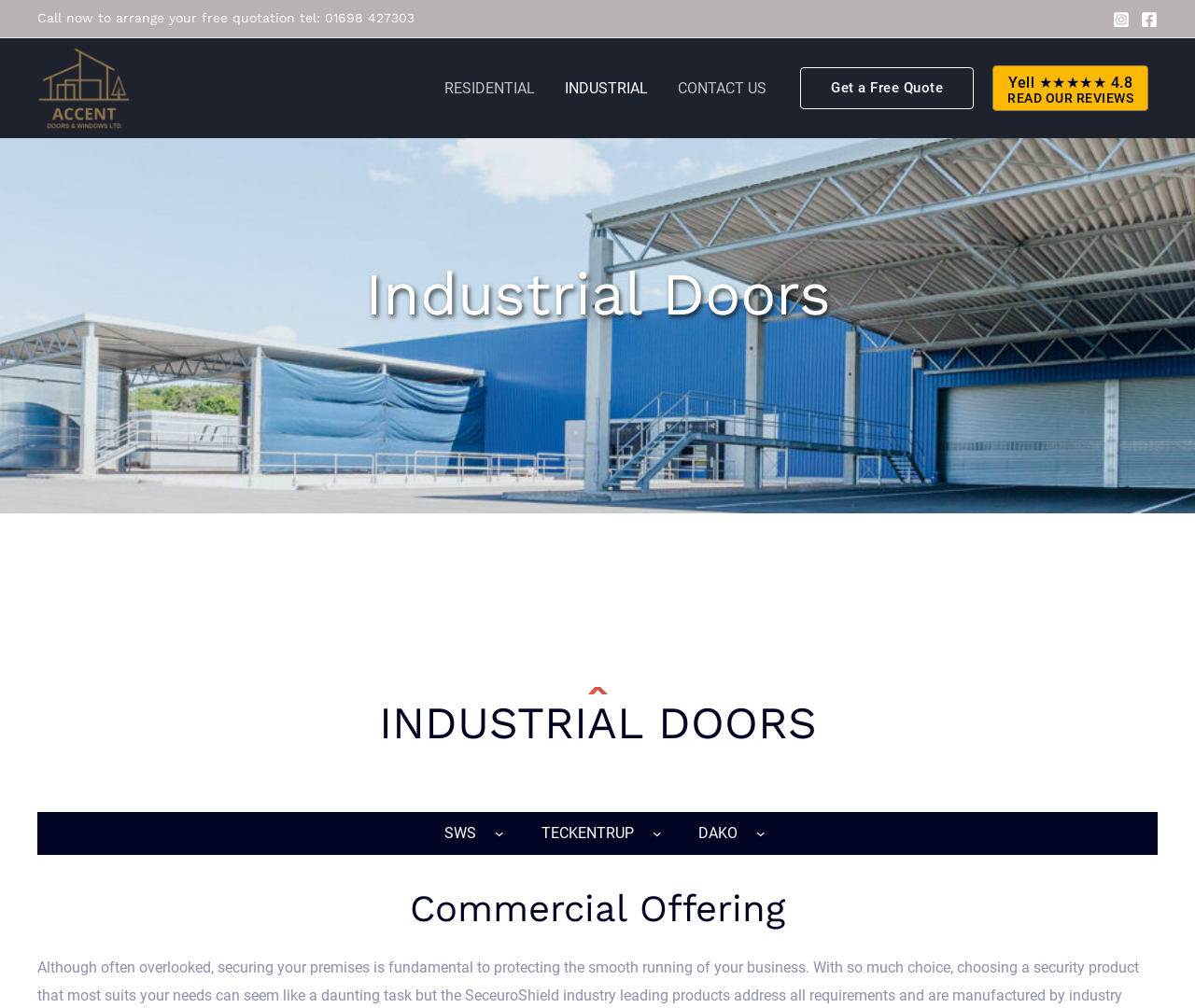Using details from the image, please answer the following question comprehensively:
What is the phone number to arrange a free quotation?

I found the phone number by looking at the heading element that says 'Call now to arrange your free quotation tel: 01698 427303'.